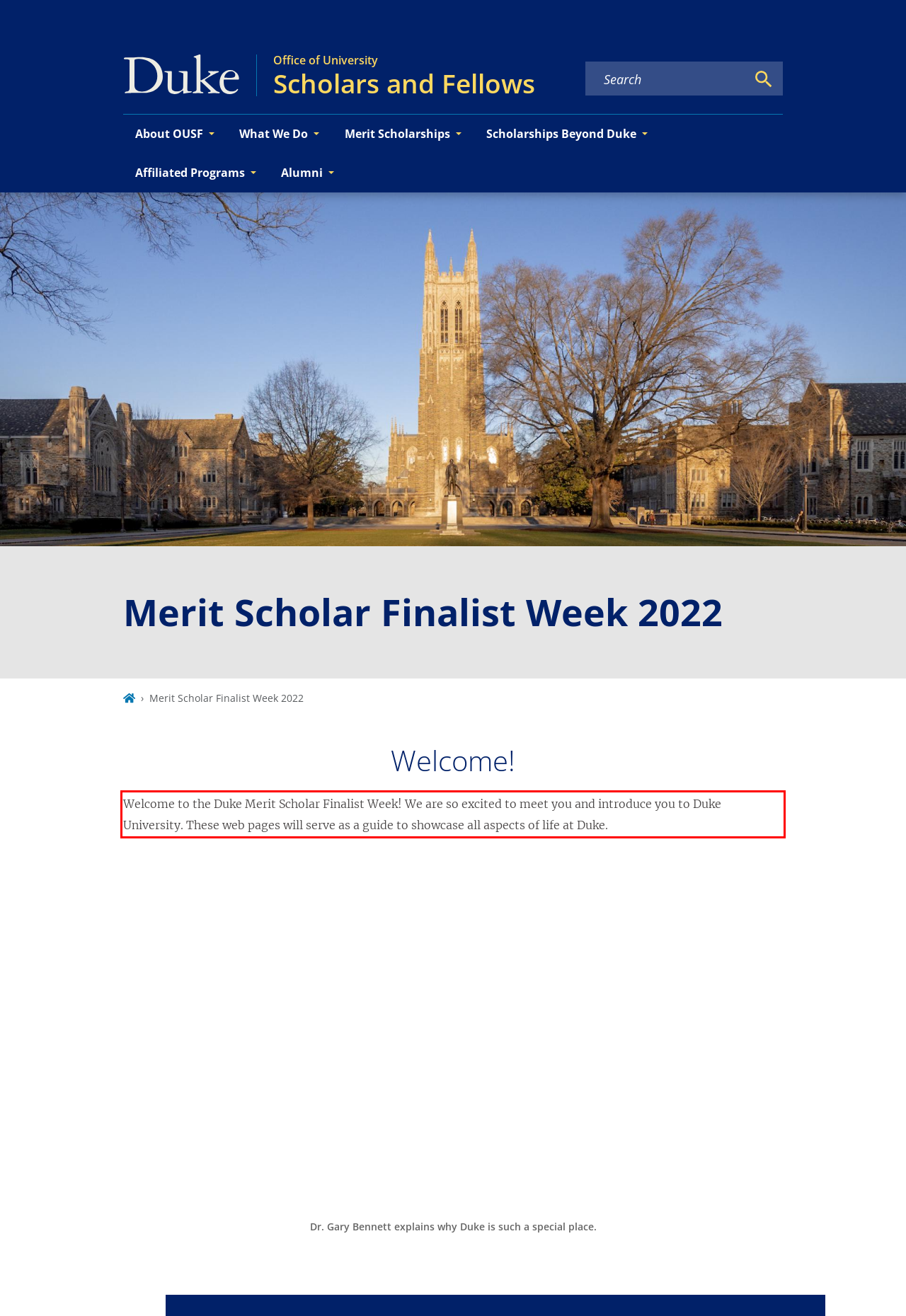Identify and extract the text within the red rectangle in the screenshot of the webpage.

Welcome to the Duke Merit Scholar Finalist Week! We are so excited to meet you and introduce you to Duke University. These web pages will serve as a guide to showcase all aspects of life at Duke.